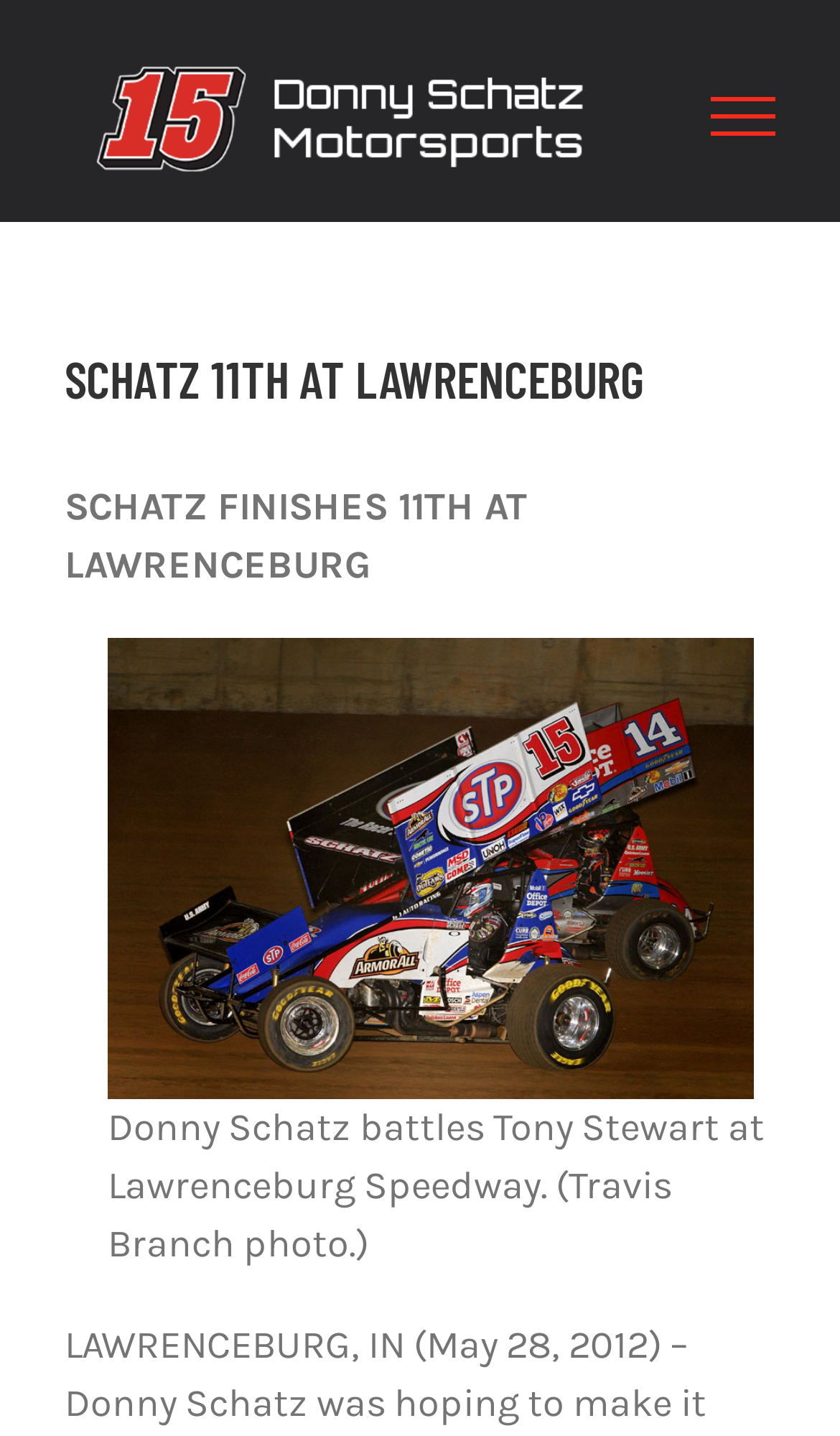Where did the battle take place?
Give a one-word or short-phrase answer derived from the screenshot.

Lawrenceburg Speedway